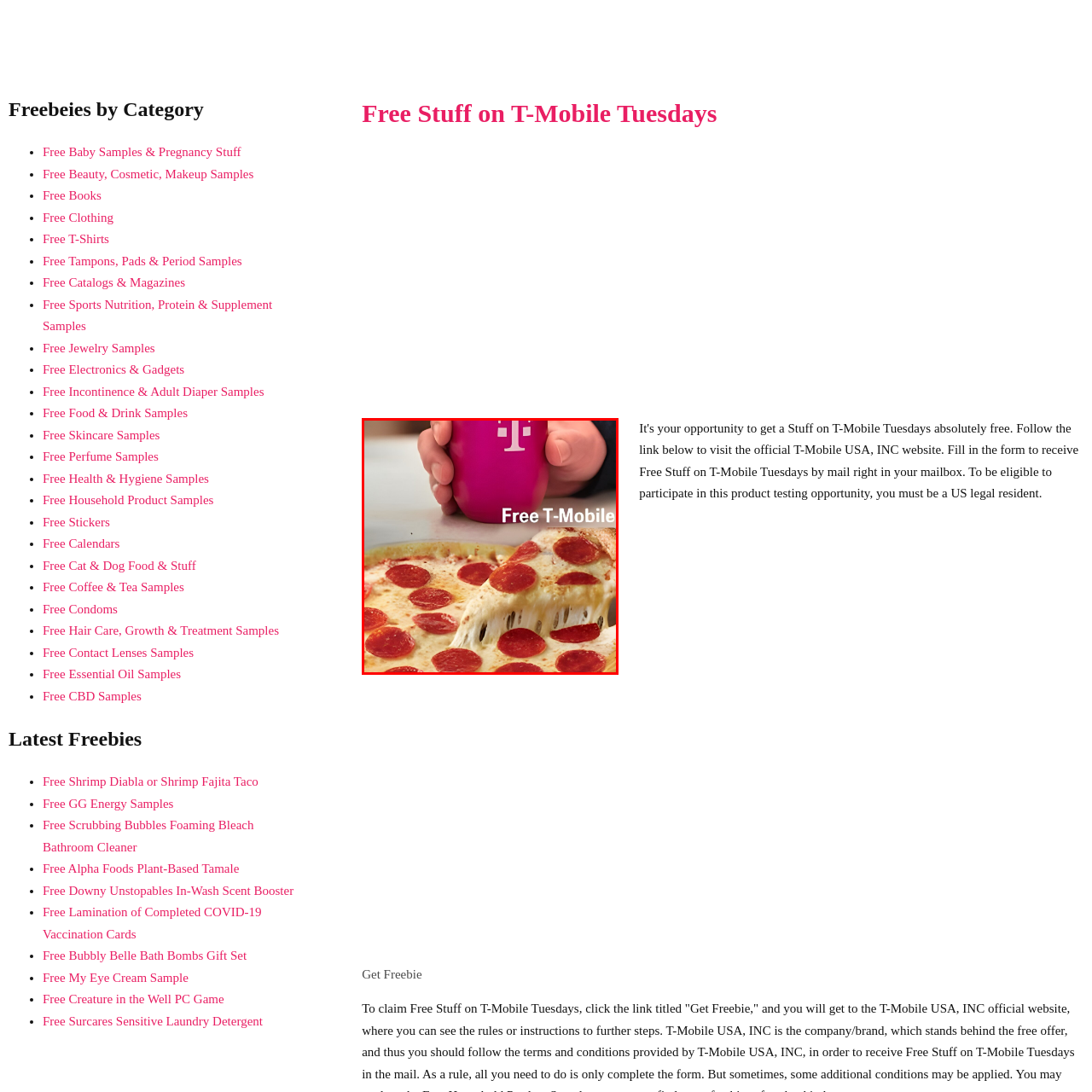Observe the image within the red outline and respond to the ensuing question with a detailed explanation based on the visual aspects of the image: 
What type of food is being pulled away from a larger pizza?

In the foreground, a delicious slice of pepperoni pizza is being pulled away from a larger pizza, showcasing the gooey, melted cheese and generous toppings.